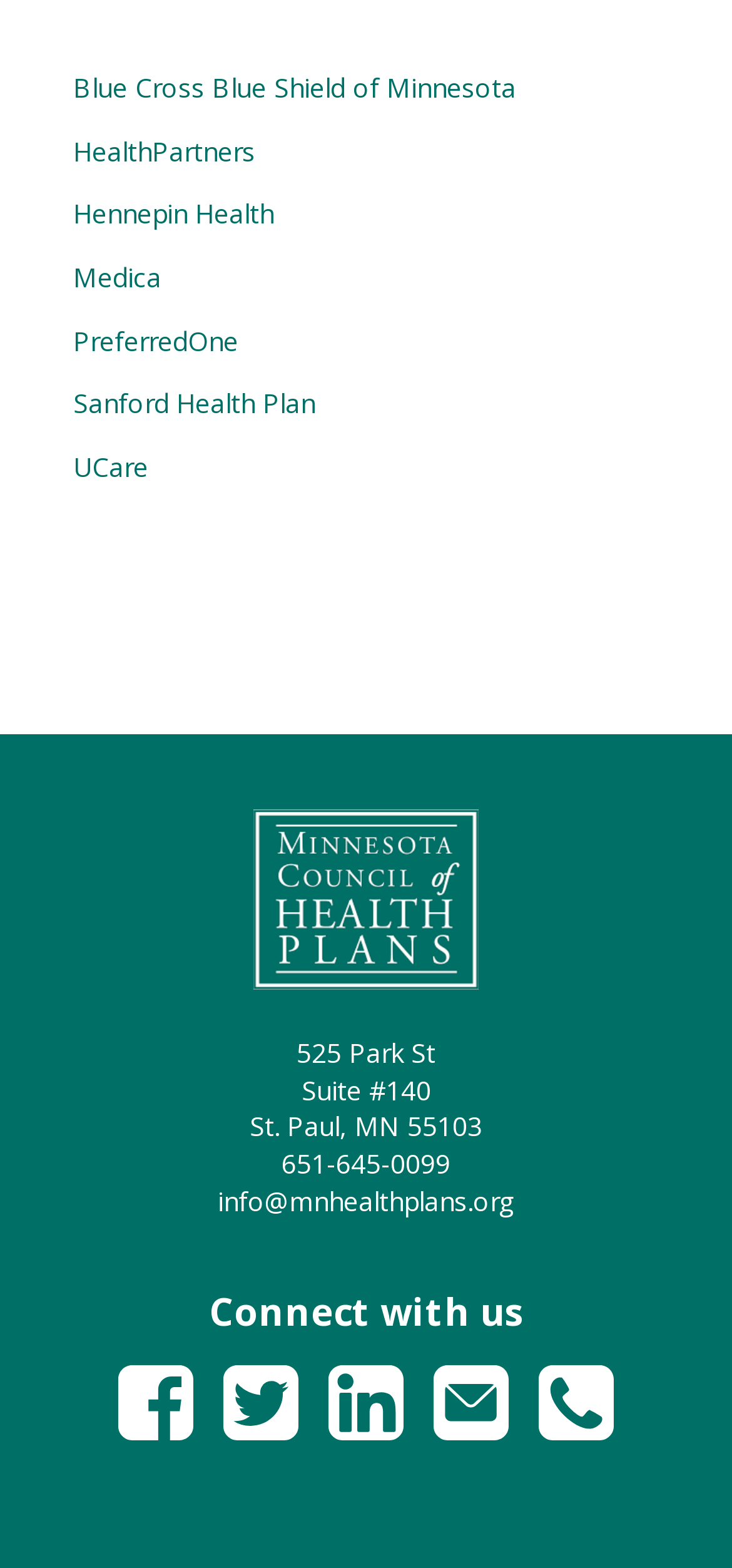Highlight the bounding box coordinates of the element you need to click to perform the following instruction: "Contact via phone."

[0.297, 0.731, 0.703, 0.754]